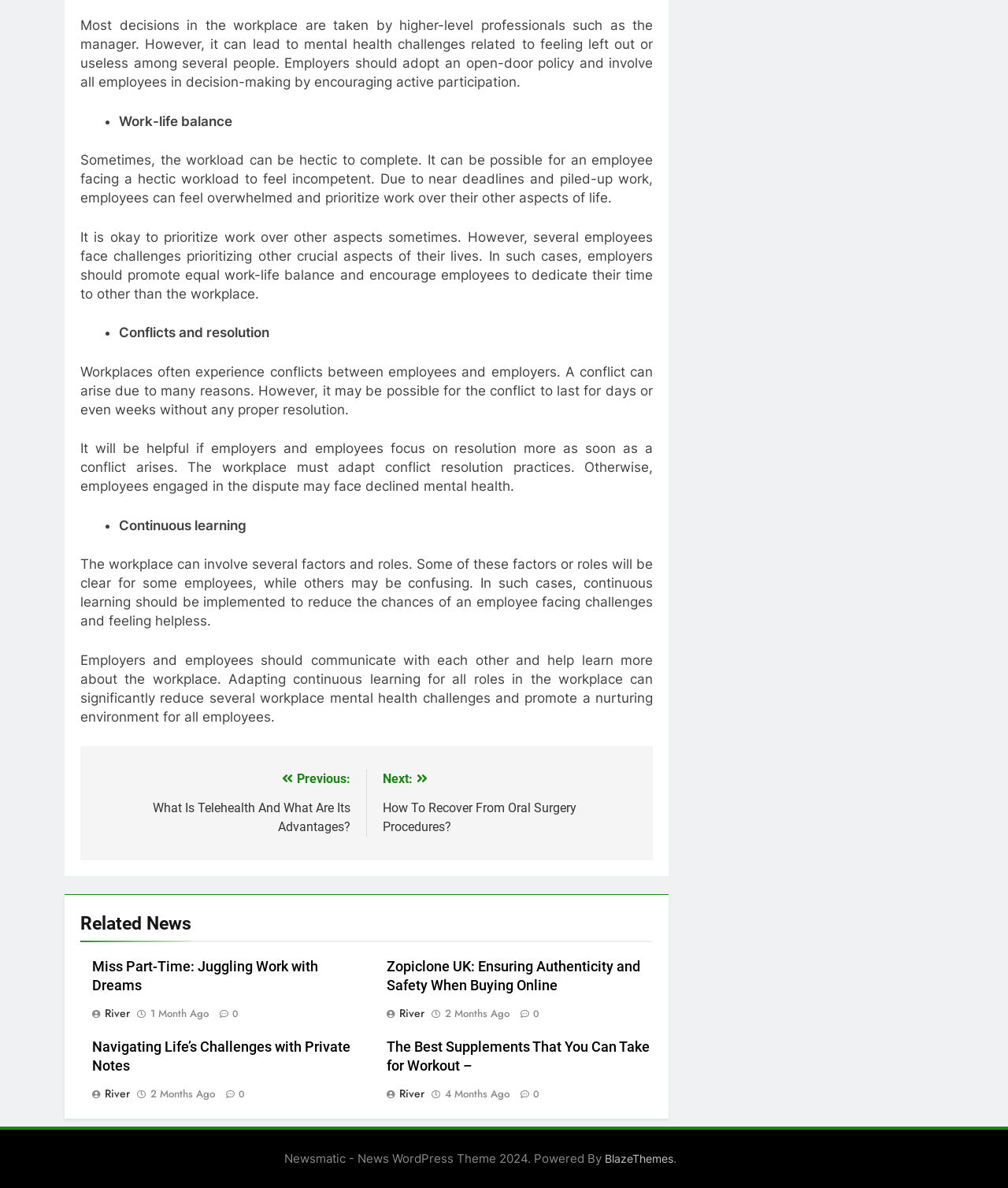What is the purpose of the 'Post navigation' section?
Give a detailed response to the question by analyzing the screenshot.

The 'Post navigation' section contains links to previous and next posts, allowing users to navigate between related articles or blog posts.